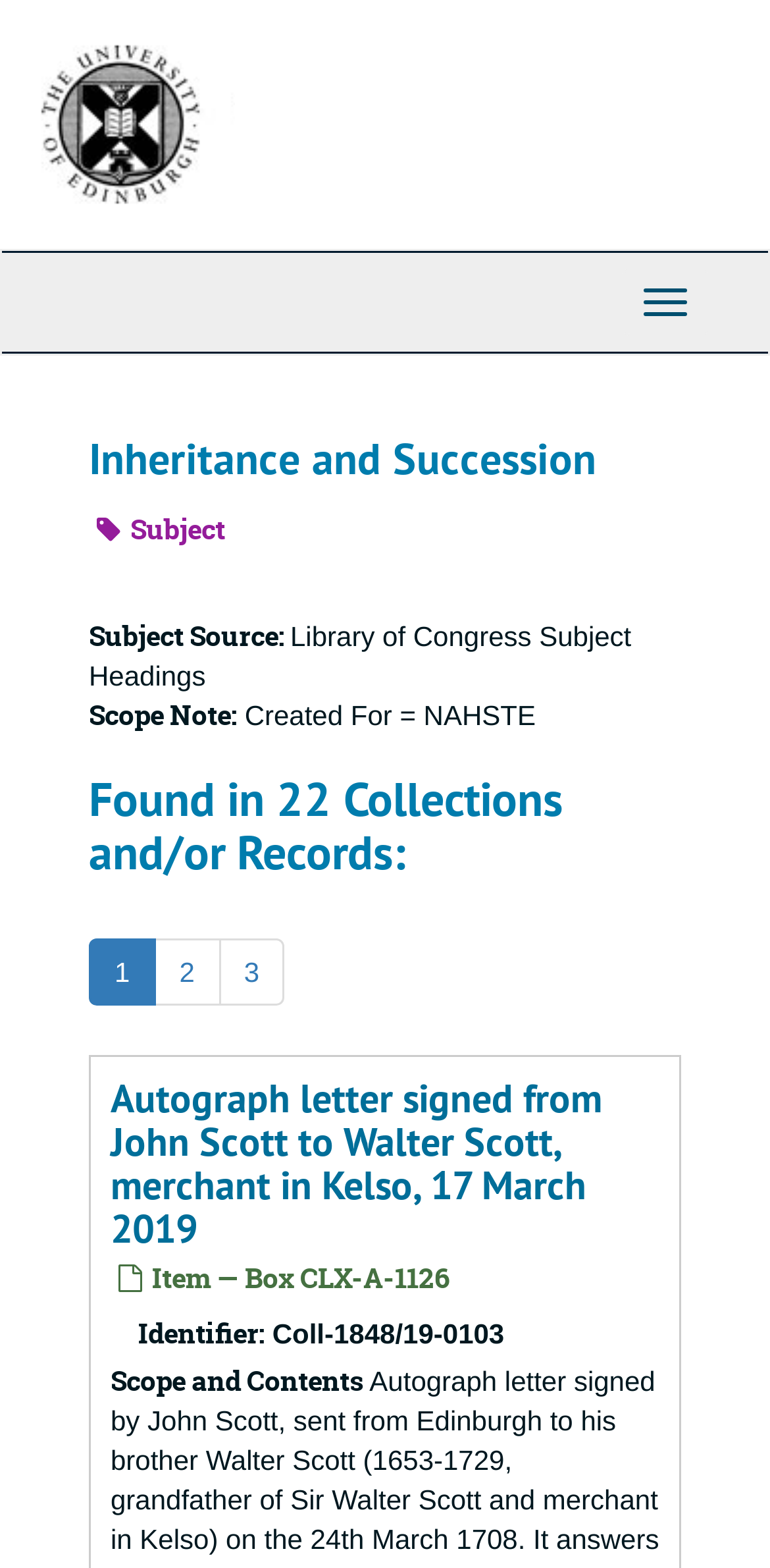Please determine the headline of the webpage and provide its content.

Inheritance and Succession